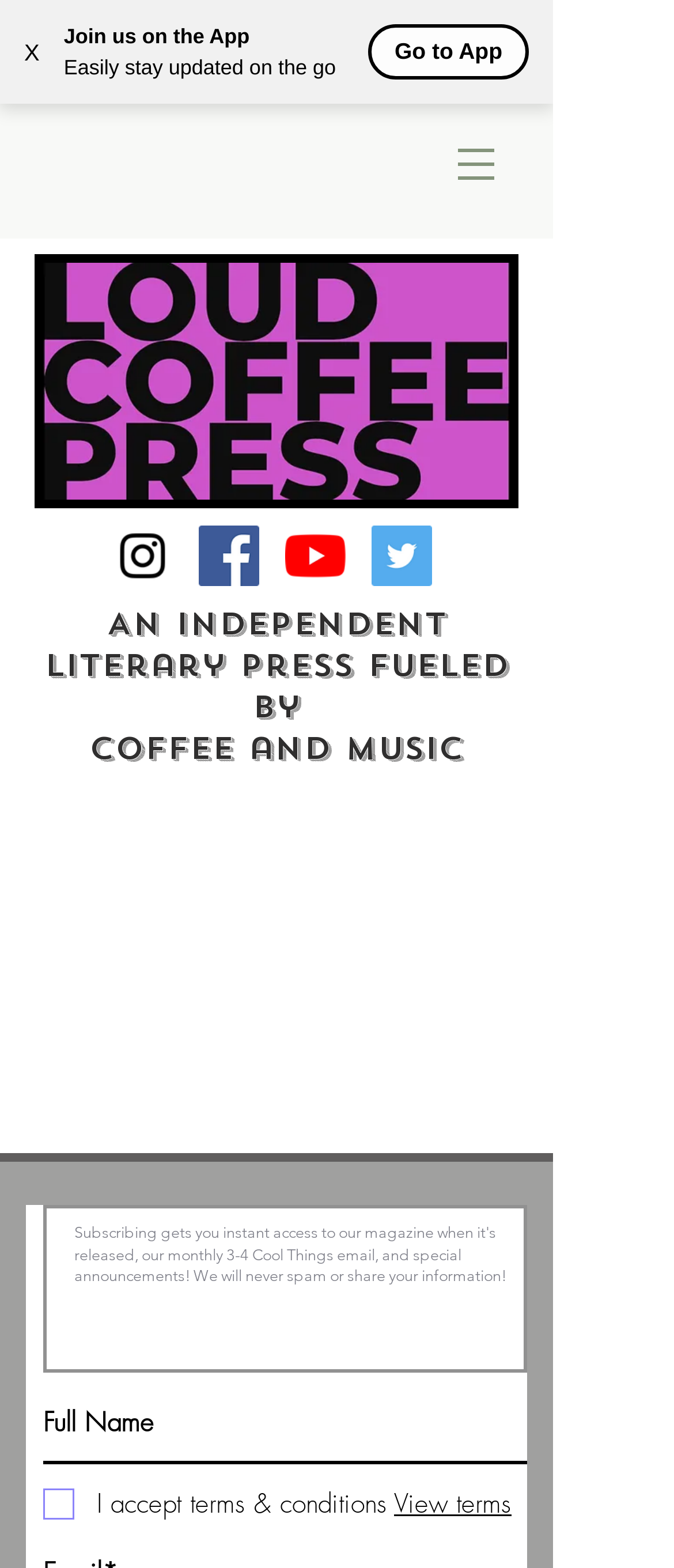Locate the bounding box coordinates of the area that needs to be clicked to fulfill the following instruction: "View cart". The coordinates should be in the format of four float numbers between 0 and 1, namely [left, top, right, bottom].

[0.374, 0.029, 0.446, 0.066]